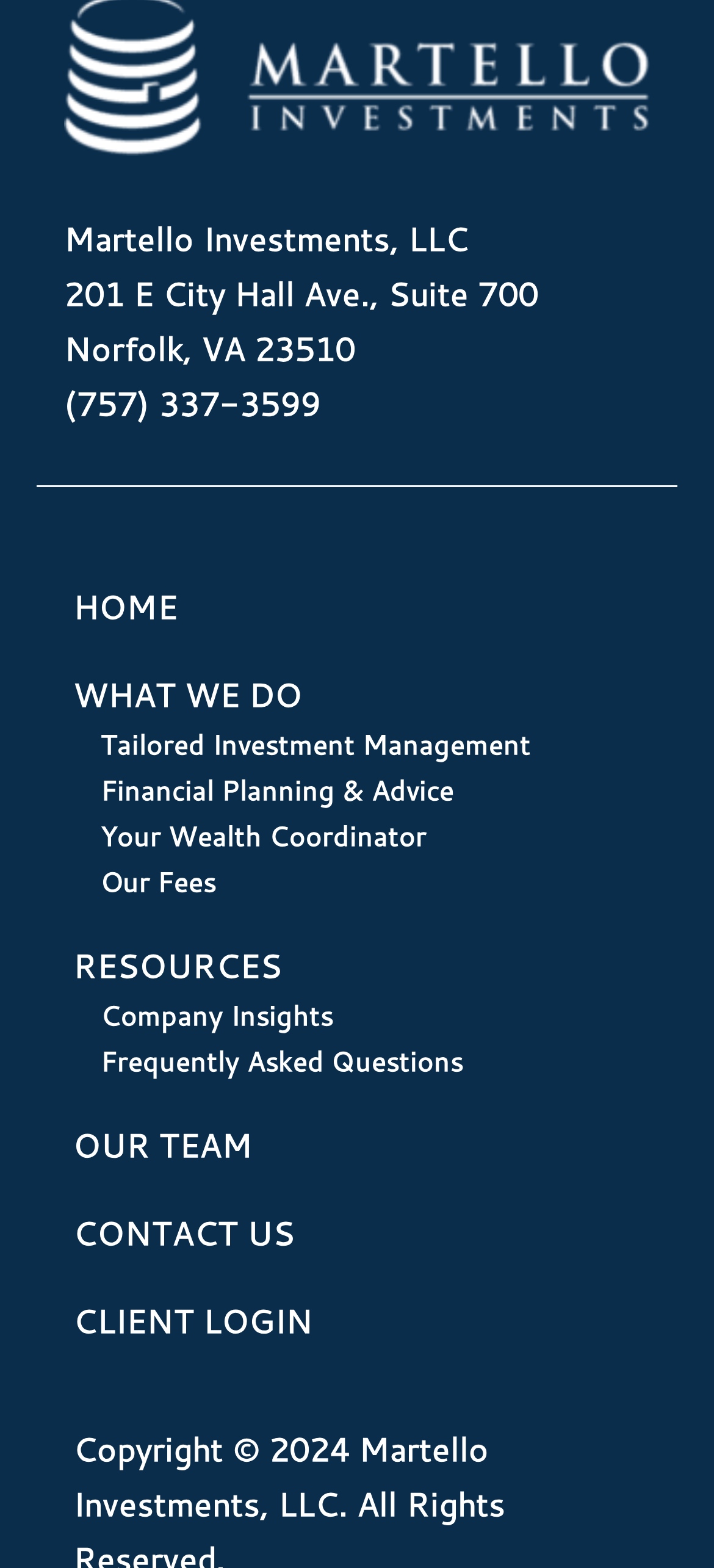Can you pinpoint the bounding box coordinates for the clickable element required for this instruction: "Navigate to Home page"? The coordinates should be four float numbers between 0 and 1, i.e., [left, top, right, bottom].

None